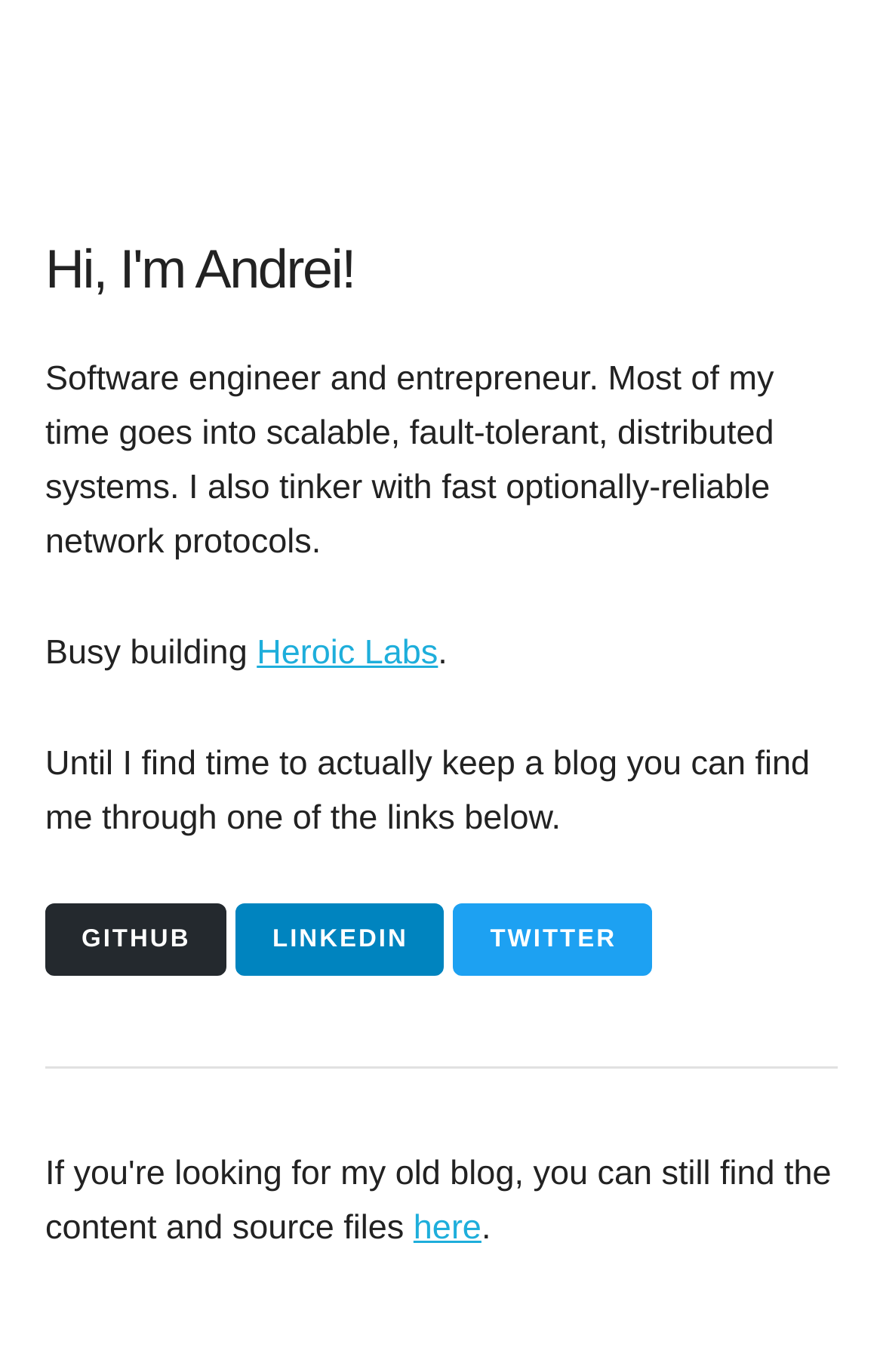Answer succinctly with a single word or phrase:
Where can you find more information about Andrei?

Through the links below